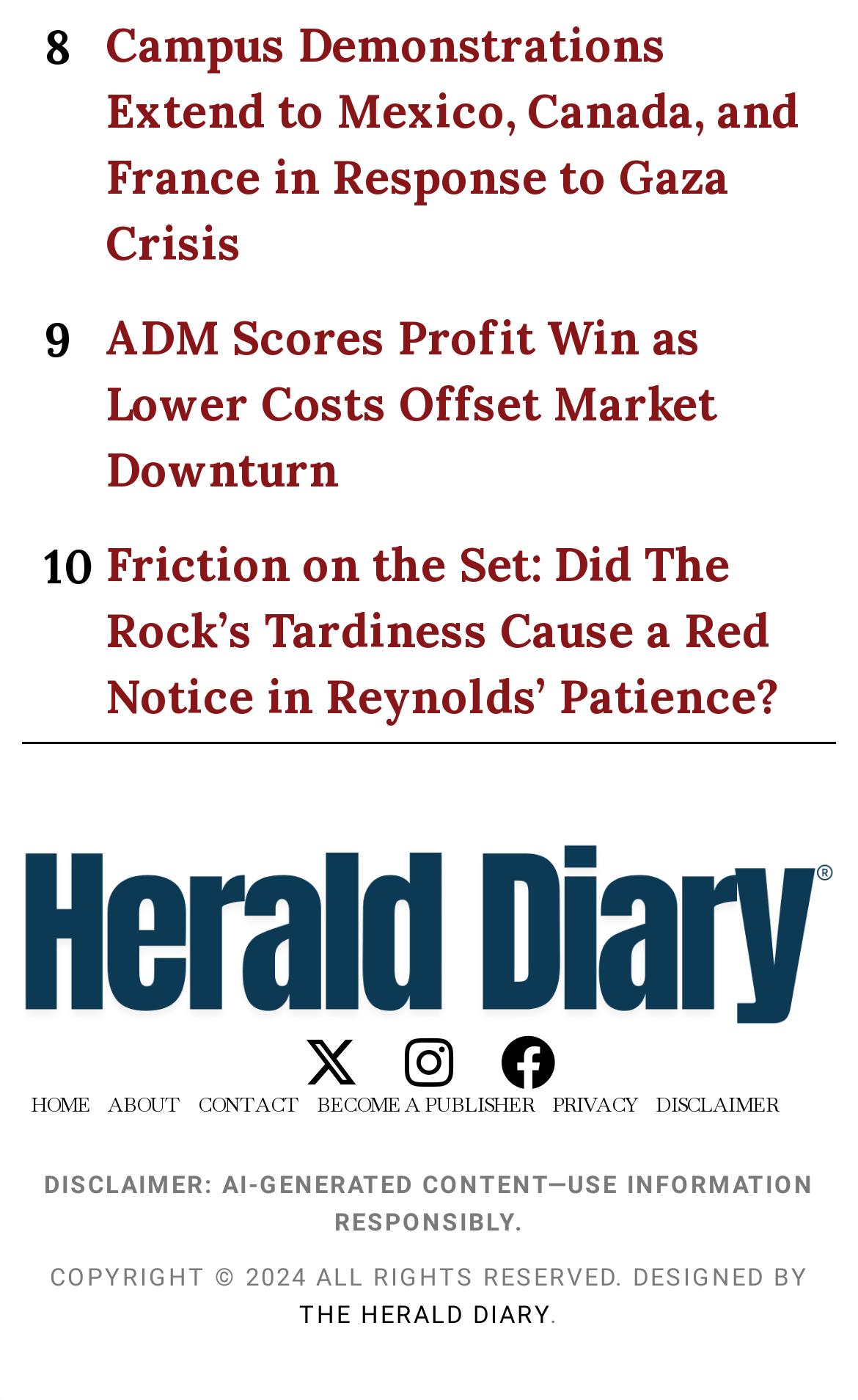Respond with a single word or phrase to the following question: How many navigation links are at the top of the webpage?

5